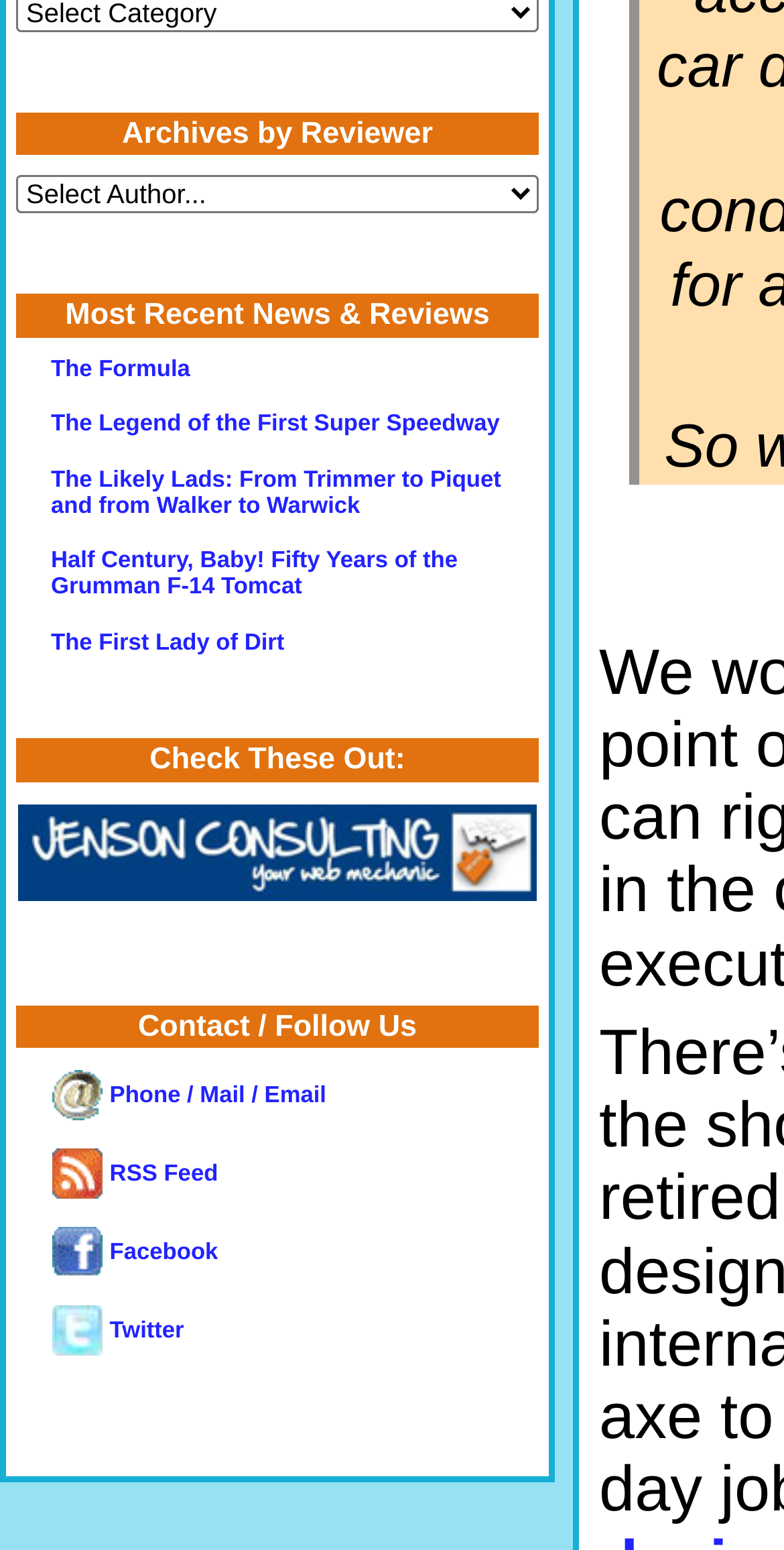What is the last link under 'Check These Out:'?
Answer the question in as much detail as possible.

I looked at the links under the heading 'Check These Out:' and found that the last link is 'Twitter'.